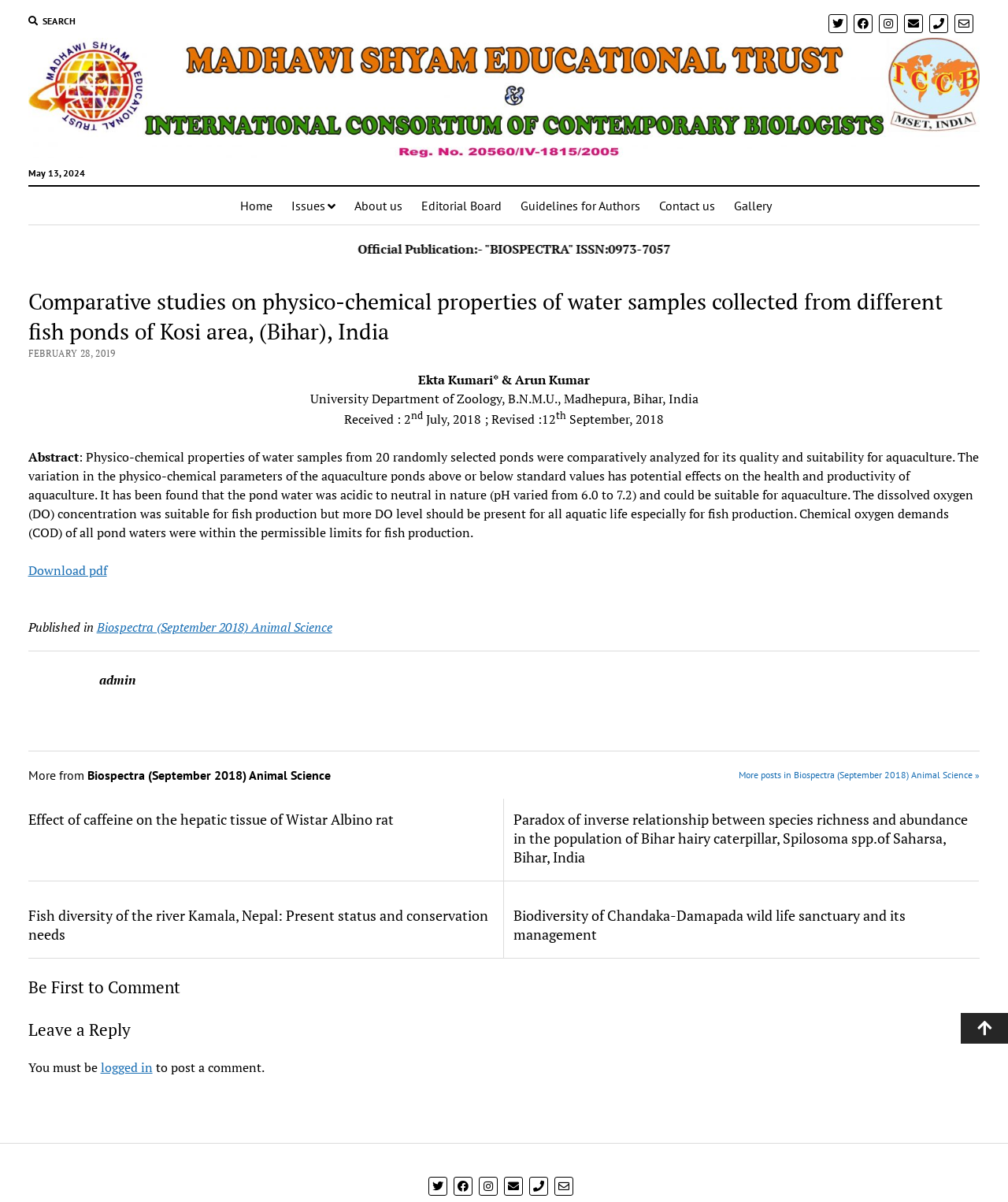What is the date of receipt of the article?
Look at the image and answer the question with a single word or phrase.

2nd July, 2018